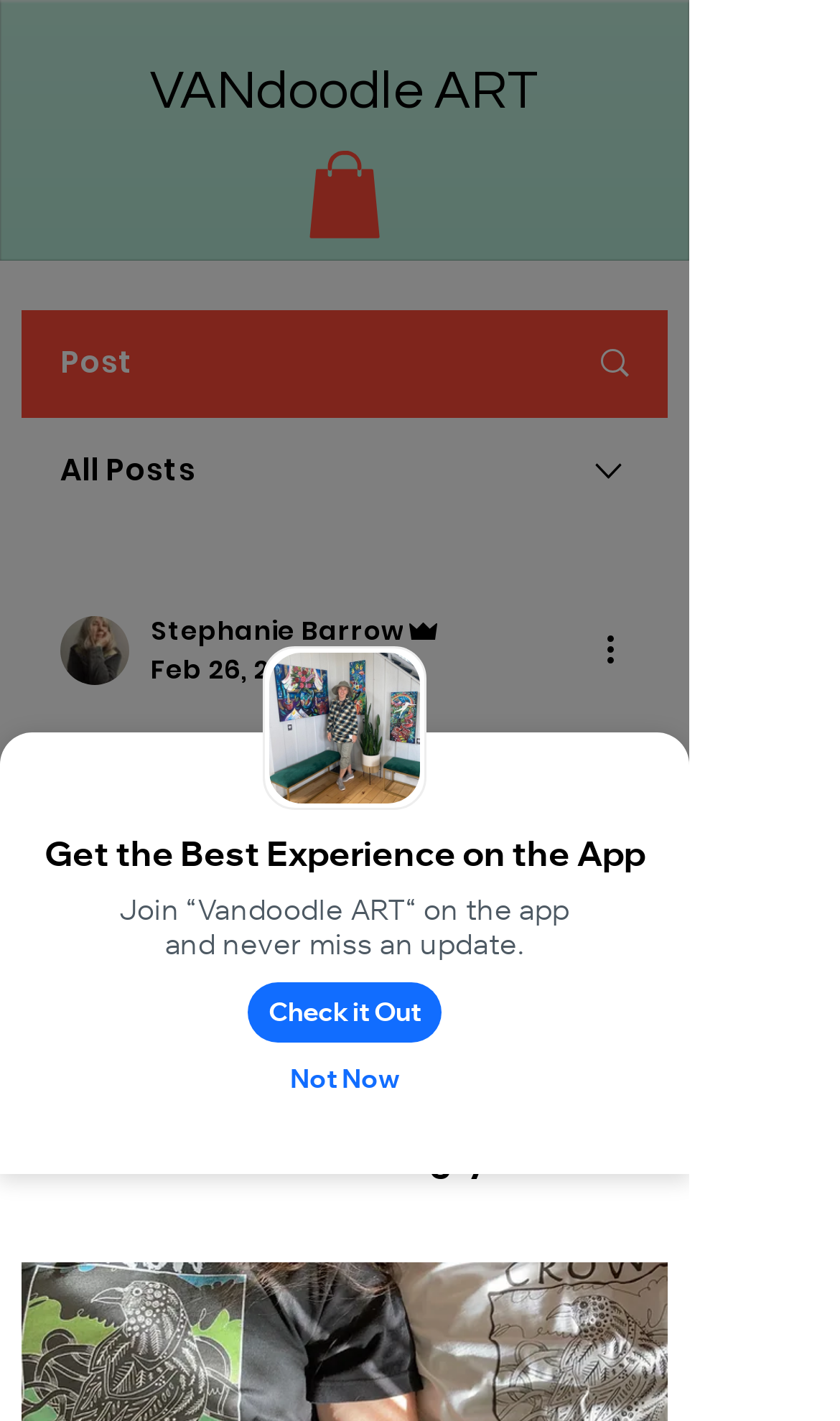Please answer the following question using a single word or phrase: 
What is the date of the post?

Feb 26, 2021